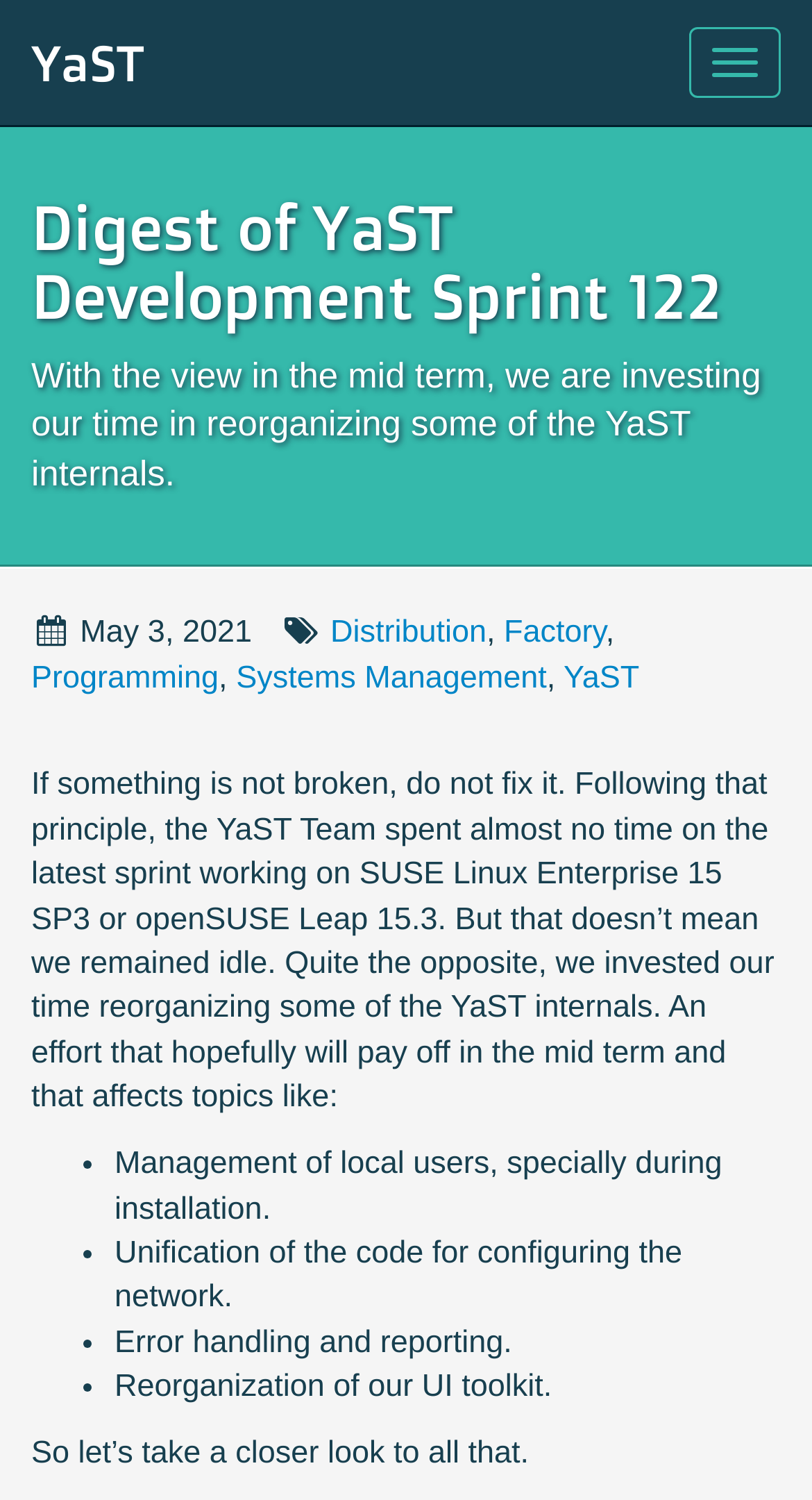What is the principle mentioned in the webpage?
Look at the image and respond with a one-word or short phrase answer.

If something is not broken, do not fix it